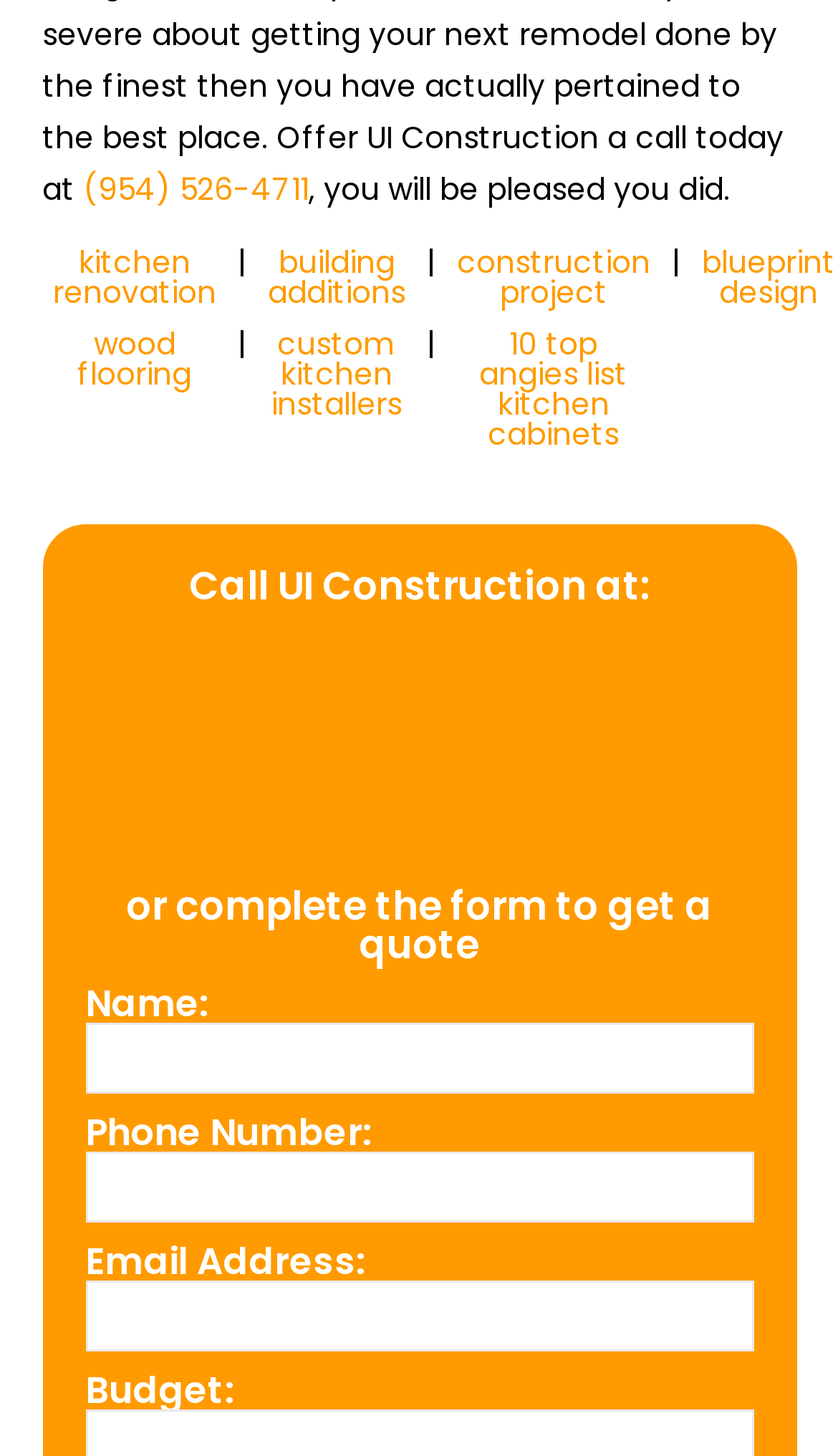Please identify the bounding box coordinates of the element that needs to be clicked to perform the following instruction: "Click the MARK YOUR SUCCESS link".

None